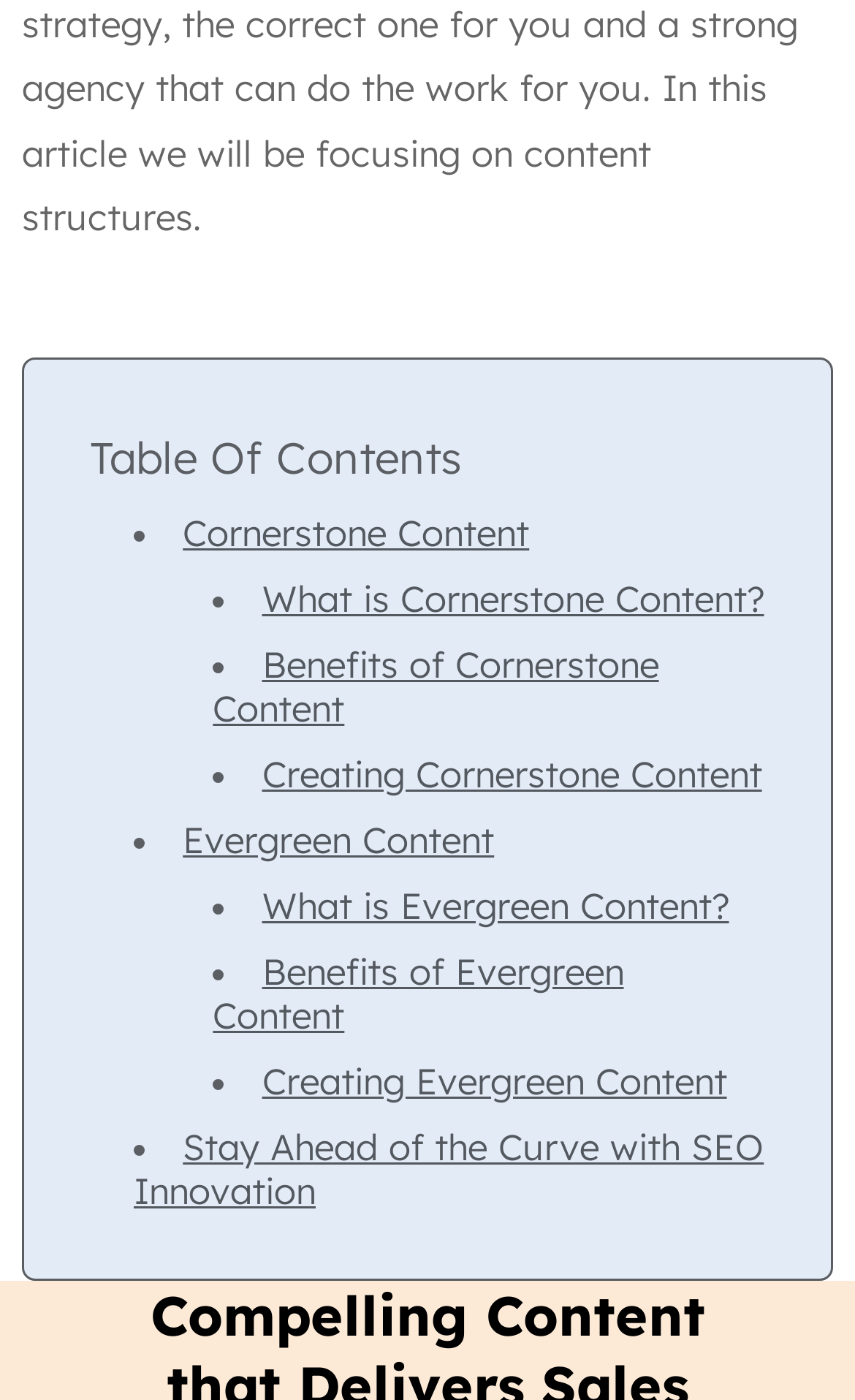Identify the bounding box coordinates of the clickable section necessary to follow the following instruction: "Explore Stay Ahead of the Curve with SEO Innovation". The coordinates should be presented as four float numbers from 0 to 1, i.e., [left, top, right, bottom].

[0.156, 0.804, 0.893, 0.866]